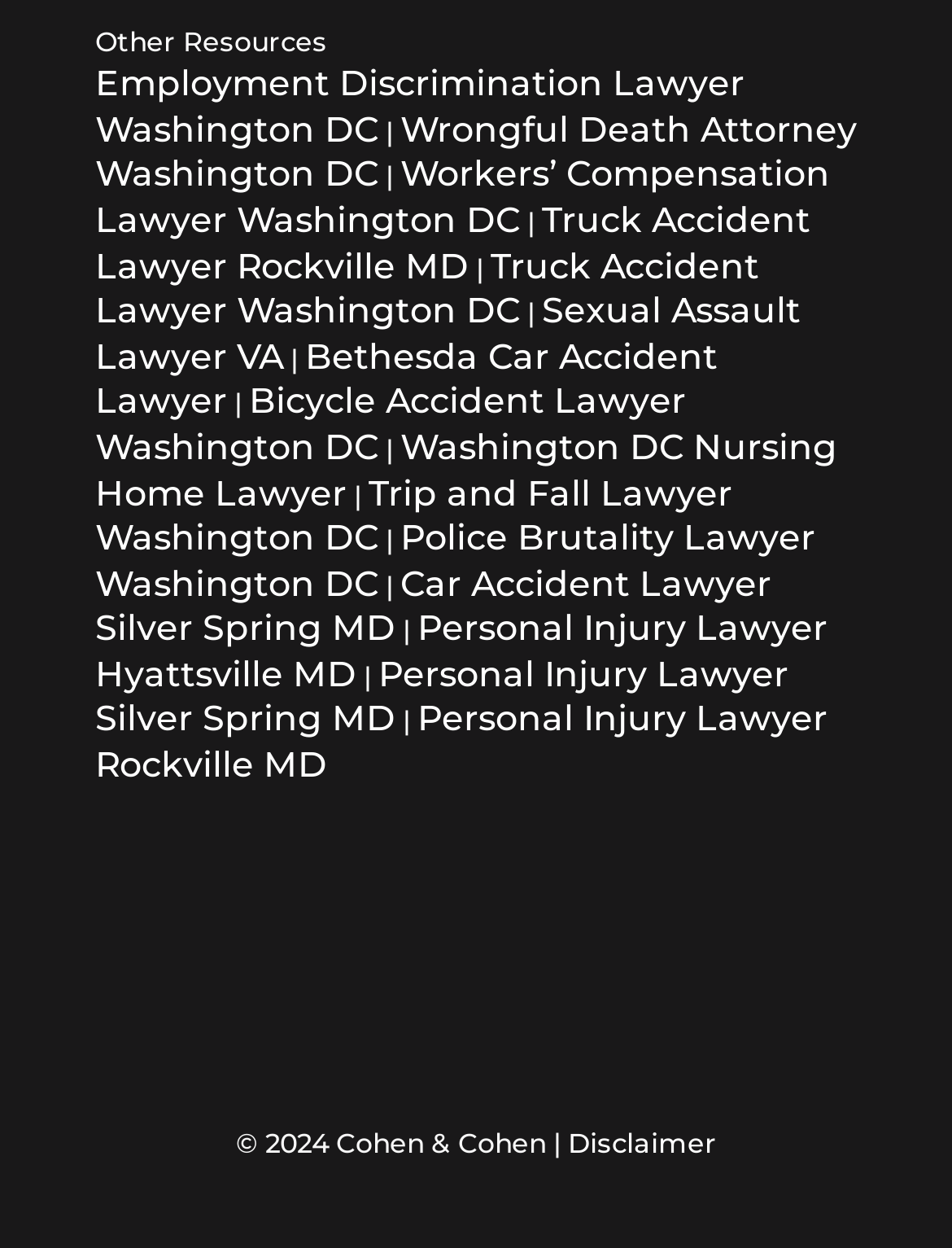Determine the bounding box coordinates for the UI element matching this description: "Disclaimer".

[0.588, 0.903, 0.753, 0.93]